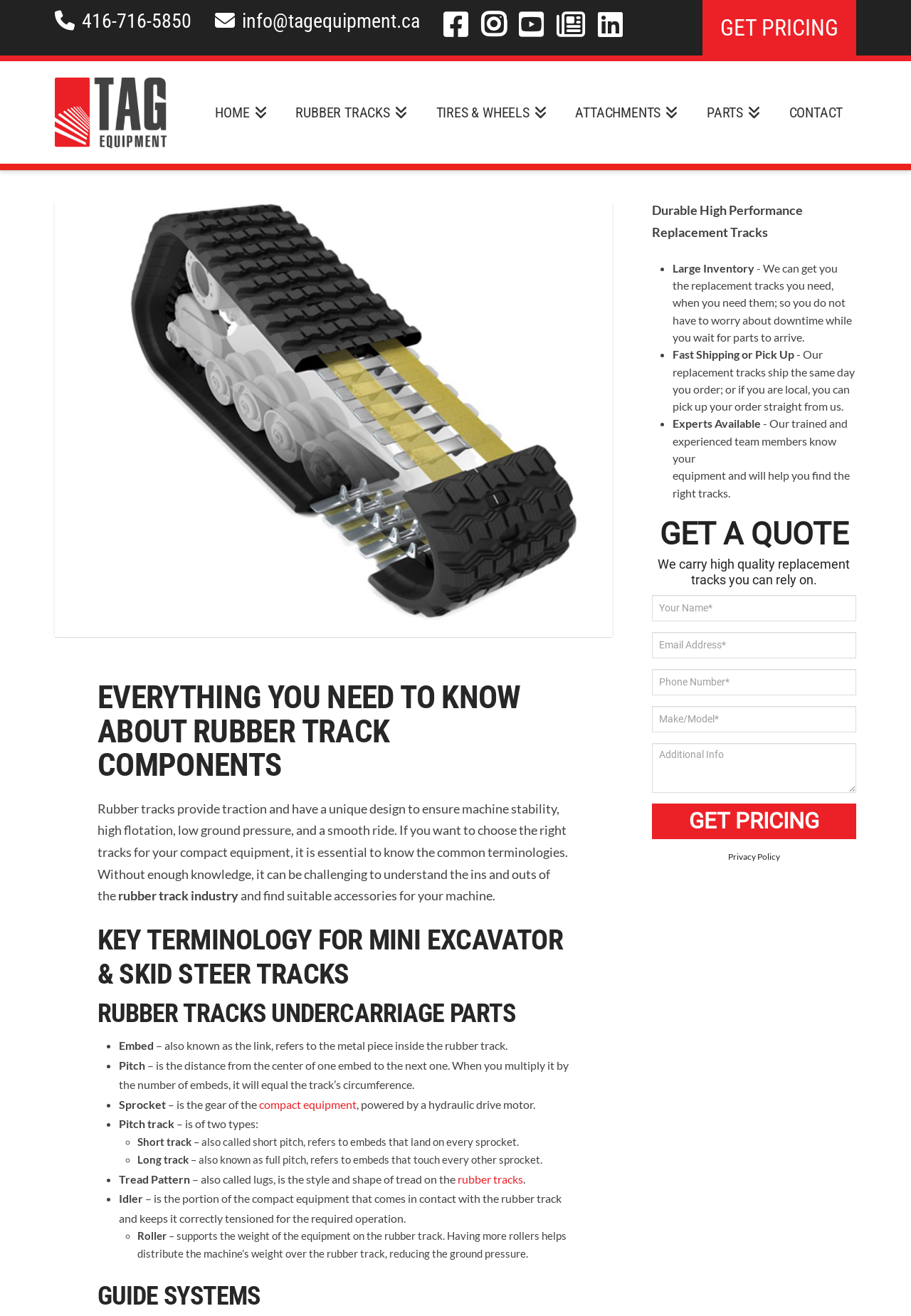Could you find the bounding box coordinates of the clickable area to complete this instruction: "Fill in the Your Name field"?

[0.715, 0.452, 0.94, 0.472]